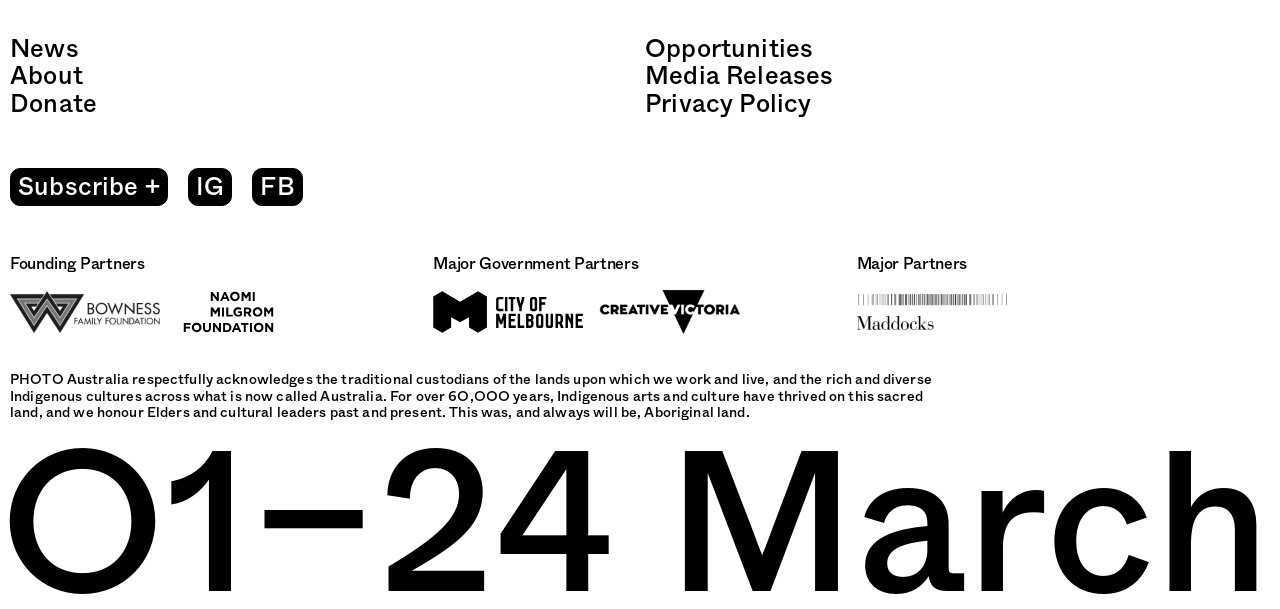Who is the curator of the exhibition 'The New Black Vanguard'?
Give a thorough and detailed response to the question.

The question is asking about the curator of the exhibition 'The New Black Vanguard'. After carefully reading the text, I found that the curator mentioned is Antwaun Sargent.